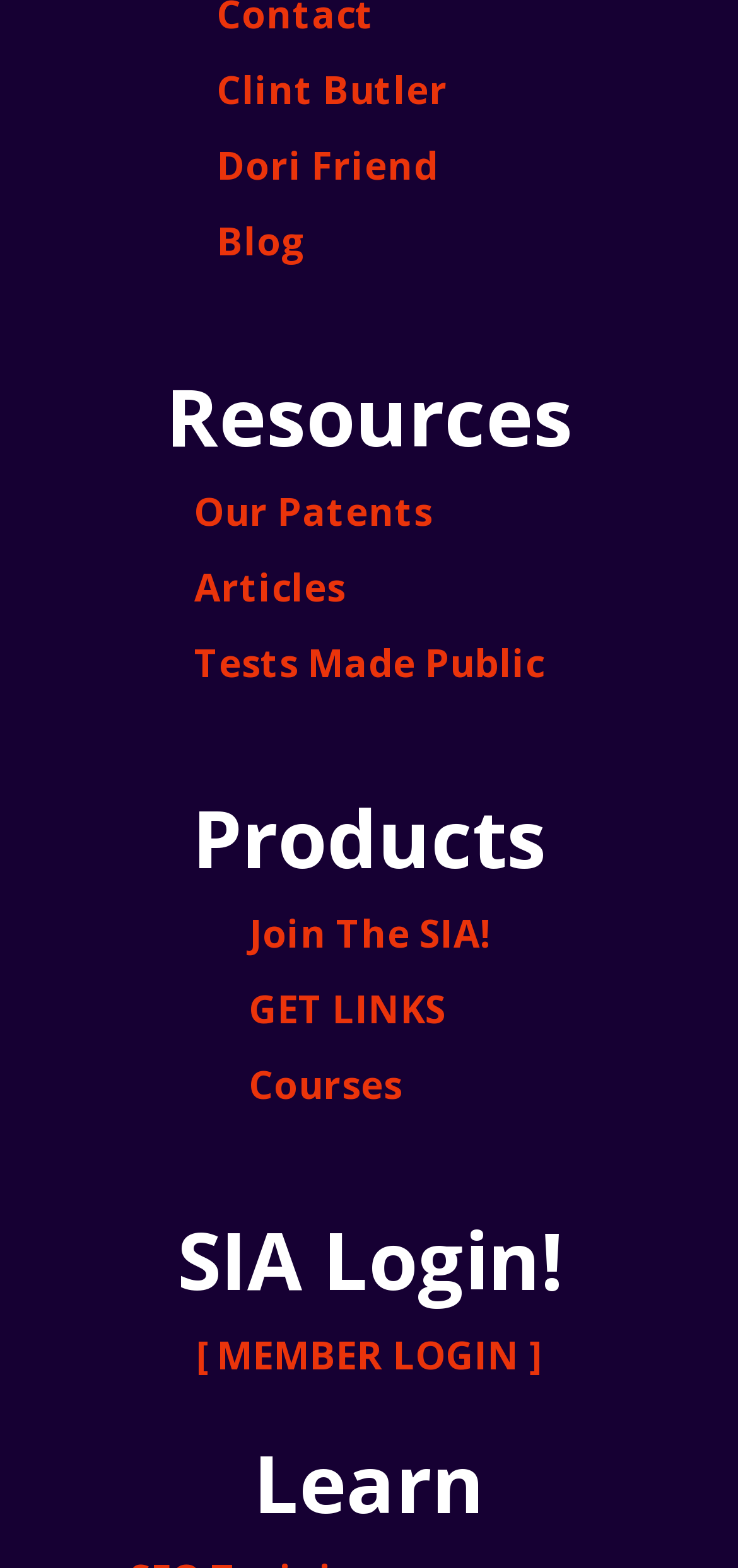Predict the bounding box coordinates of the area that should be clicked to accomplish the following instruction: "join the SIA". The bounding box coordinates should consist of four float numbers between 0 and 1, i.e., [left, top, right, bottom].

[0.337, 0.571, 0.663, 0.62]